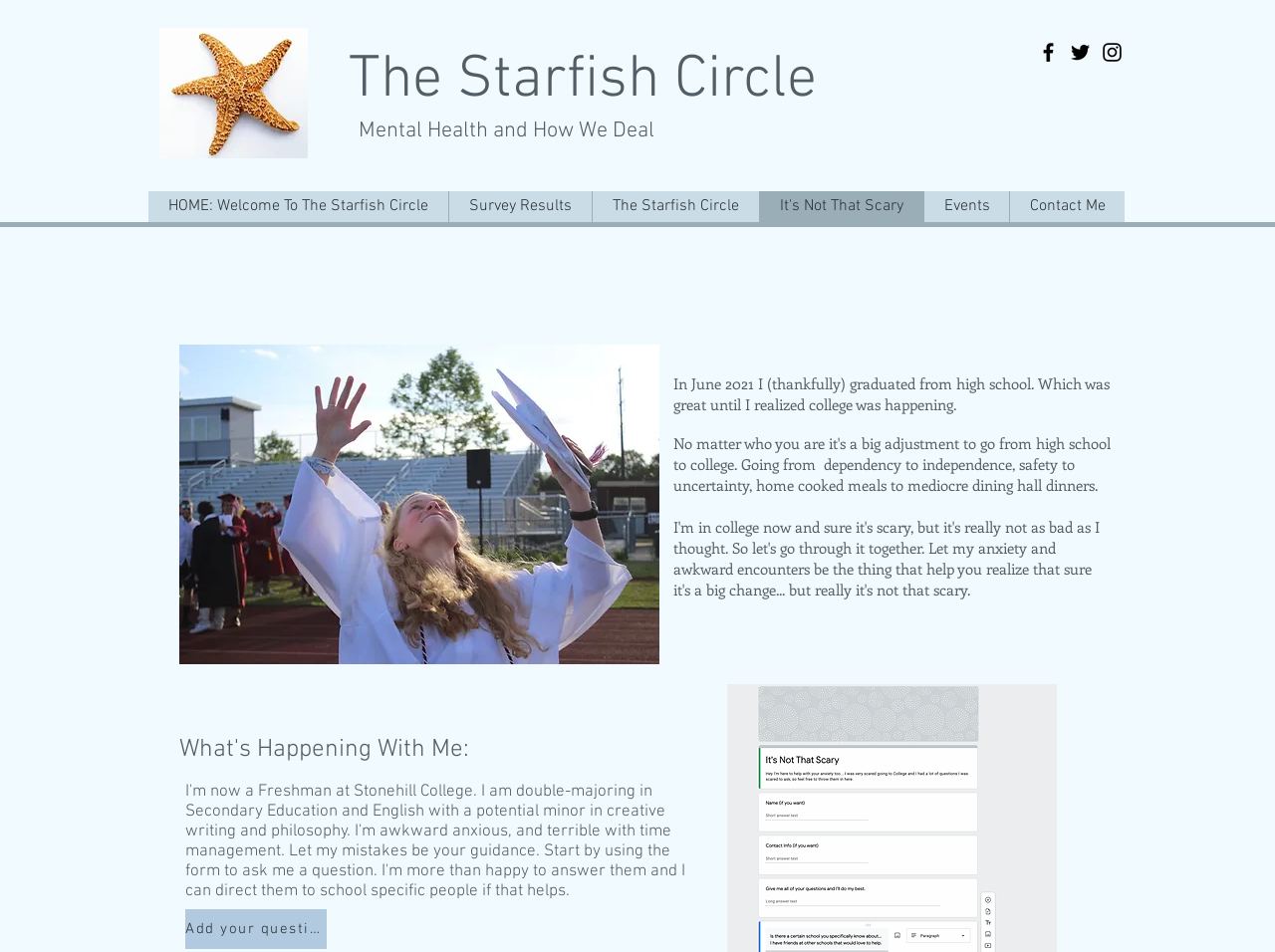What is the author's current situation?
Answer with a single word or phrase, using the screenshot for reference.

Graduated from high school